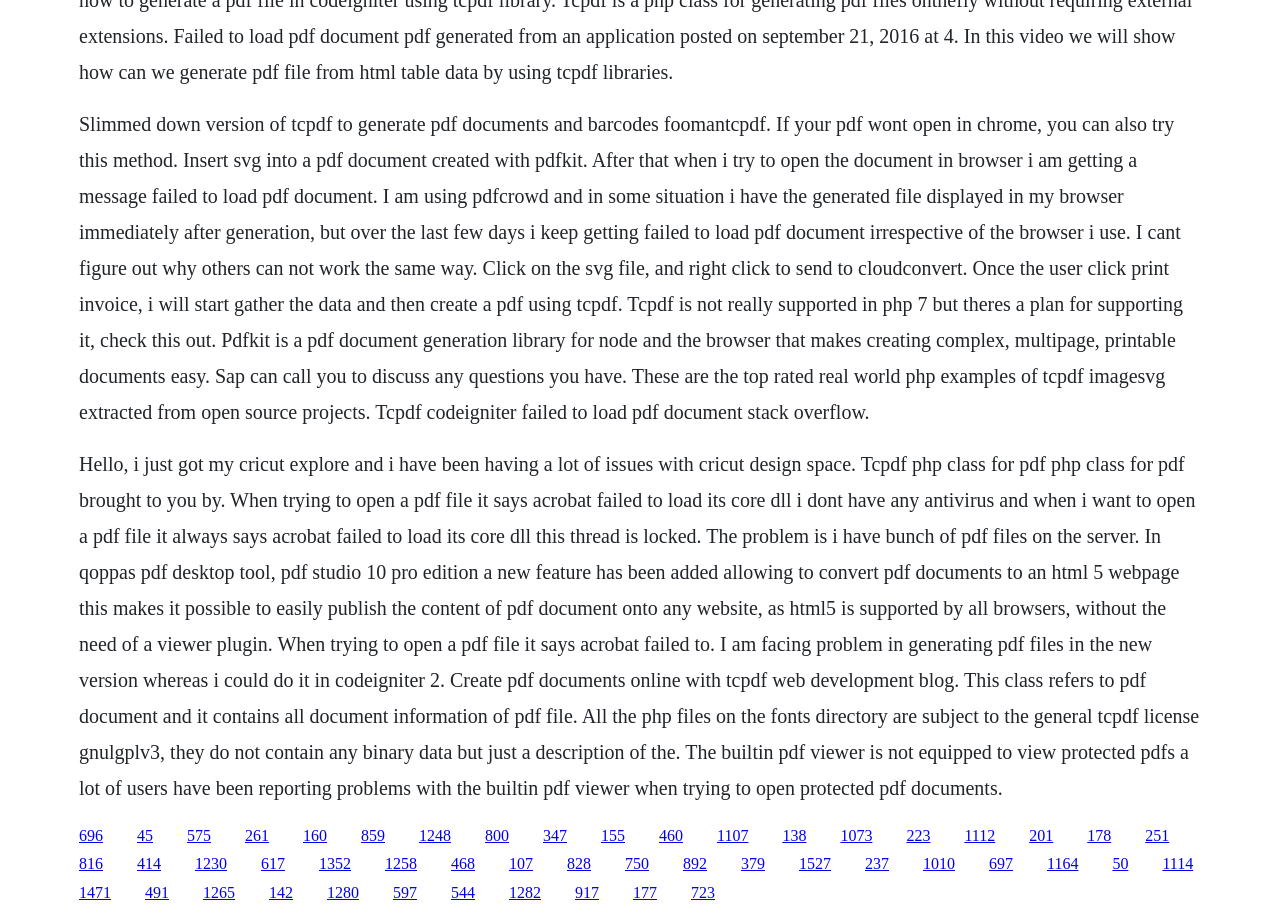Find the bounding box coordinates for the element that must be clicked to complete the instruction: "Click on the link '575'". The coordinates should be four float numbers between 0 and 1, indicated as [left, top, right, bottom].

[0.146, 0.902, 0.165, 0.921]